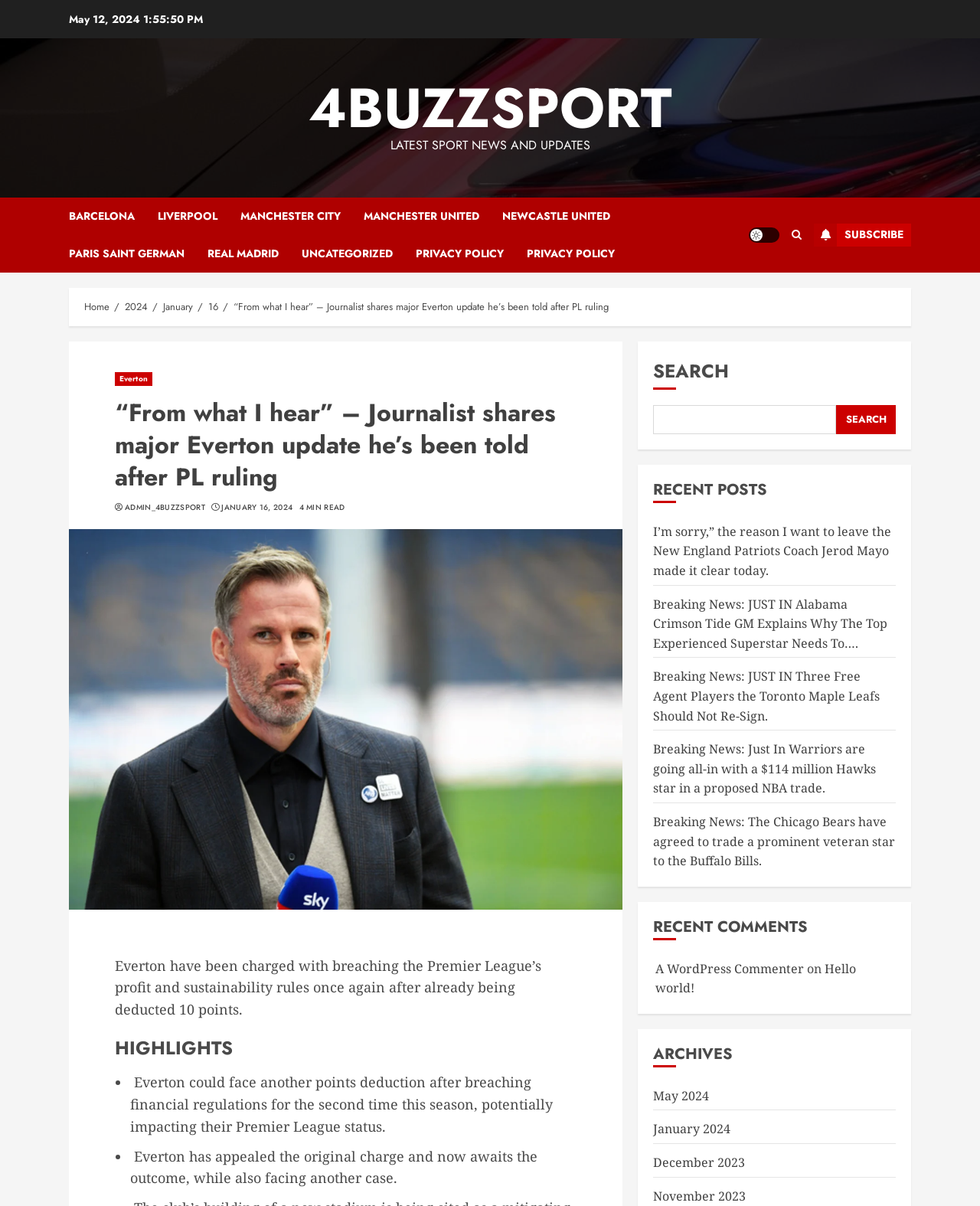Create a detailed summary of all the visual and textual information on the webpage.

This webpage appears to be a sports news article page. At the top, there is a date "May 12, 2024" and a link to "4BUZZSPORT" with a description "LATEST SPORT NEWS AND UPDATES". Below this, there are several links to different sports teams, including Barcelona, Liverpool, Manchester City, and more.

On the left side of the page, there is a navigation menu with breadcrumbs, showing the current page's location as "Home > 2024 > January > 16 > “From what I hear” – Journalist shares major Everton update he’s been told after PL ruling". Below this, there is a search bar with a button.

The main content of the page is an article about Everton being charged with breaching the Premier League's profit and sustainability rules. The article has a heading "“From what I hear” – Journalist shares major Everton update he’s been told after PL ruling" and a subheading "Everton have been charged with breaching the Premier League’s profit and sustainability rules once again after already being deducted 10 points." The article has several paragraphs of text, with highlights listed in bullet points.

On the right side of the page, there are several sections, including "RECENT POSTS" with links to other news articles, "RECENT COMMENTS" with a comment from a user, and "ARCHIVES" with links to past months. At the bottom of the page, there is a footer section with a link to a WordPress commenter.

There are also several buttons and icons on the page, including a "Light/Dark Button", a "SUBSCRIBE" button, and a Facebook icon.